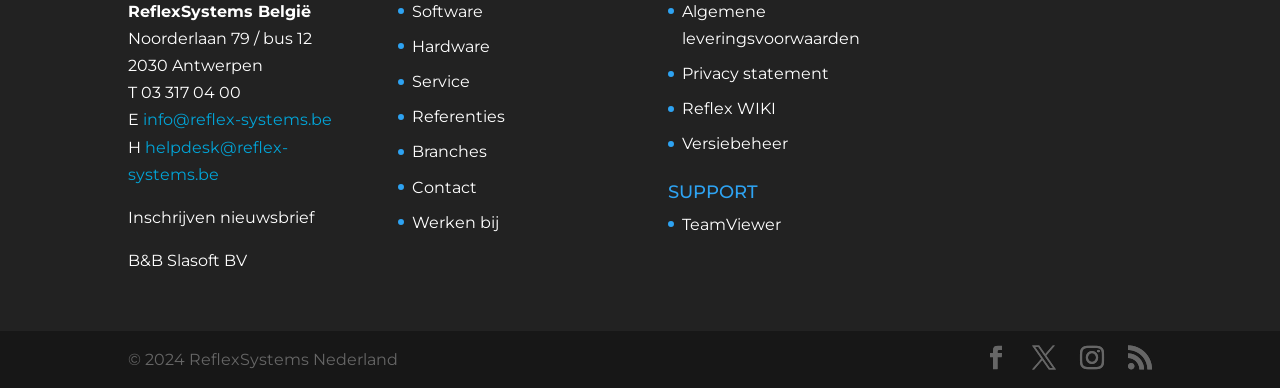Respond to the question below with a single word or phrase: How many social media links are there?

4